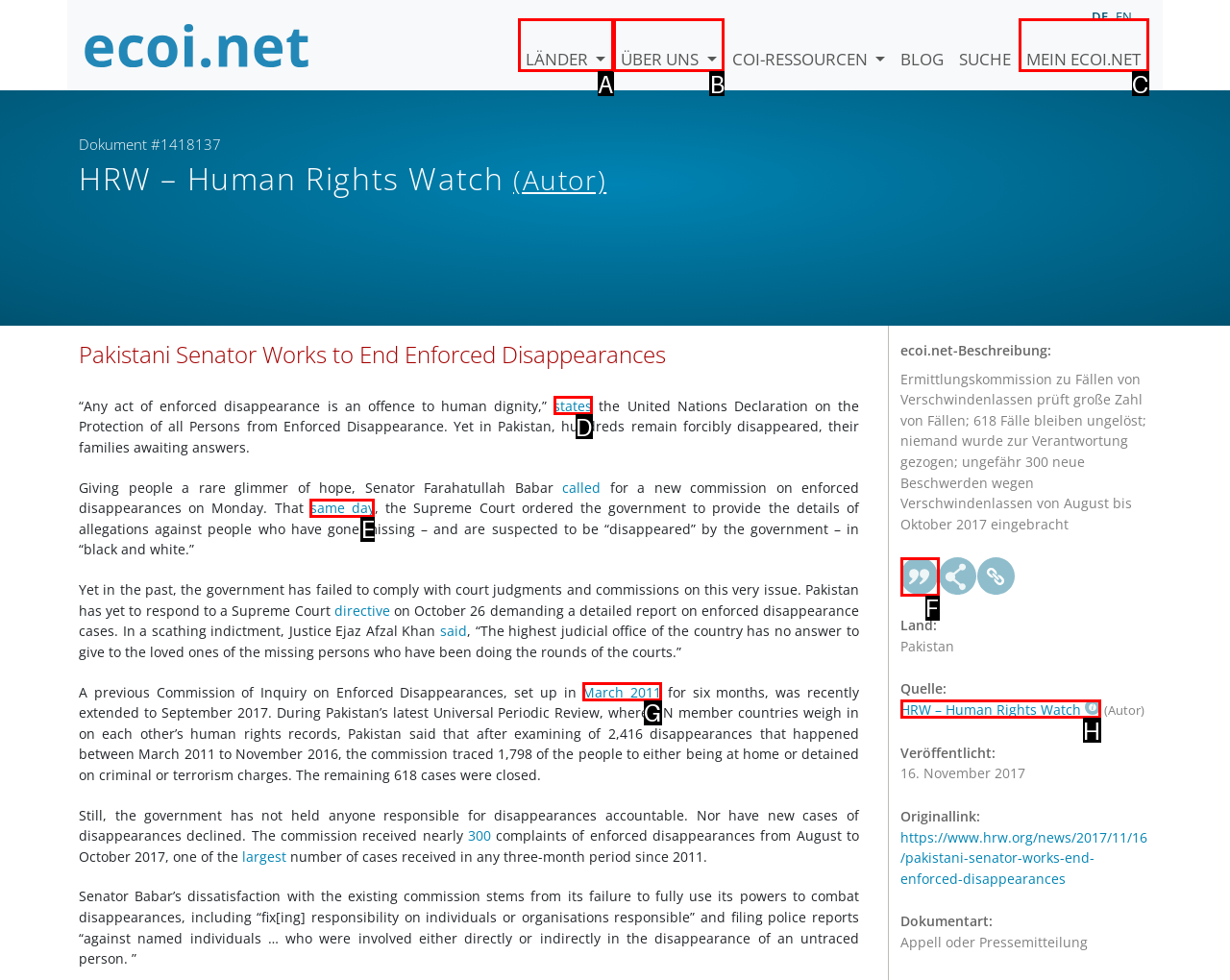Which HTML element among the options matches this description: Über uns? Answer with the letter representing your choice.

B